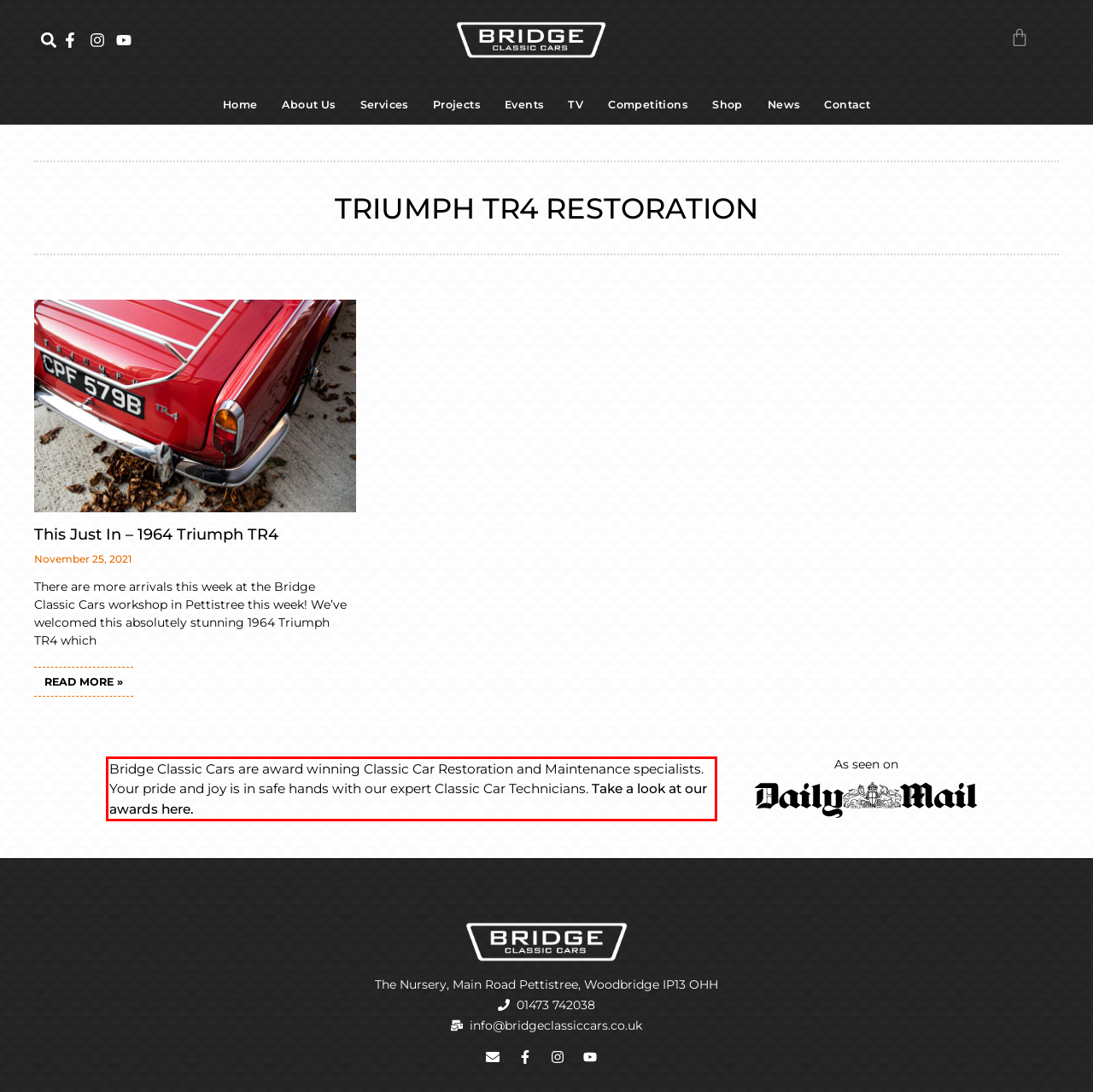From the provided screenshot, extract the text content that is enclosed within the red bounding box.

Bridge Classic Cars are award winning Classic Car Restoration and Maintenance specialists. Your pride and joy is in safe hands with our expert Classic Car Technicians. Take a look at our awards here.